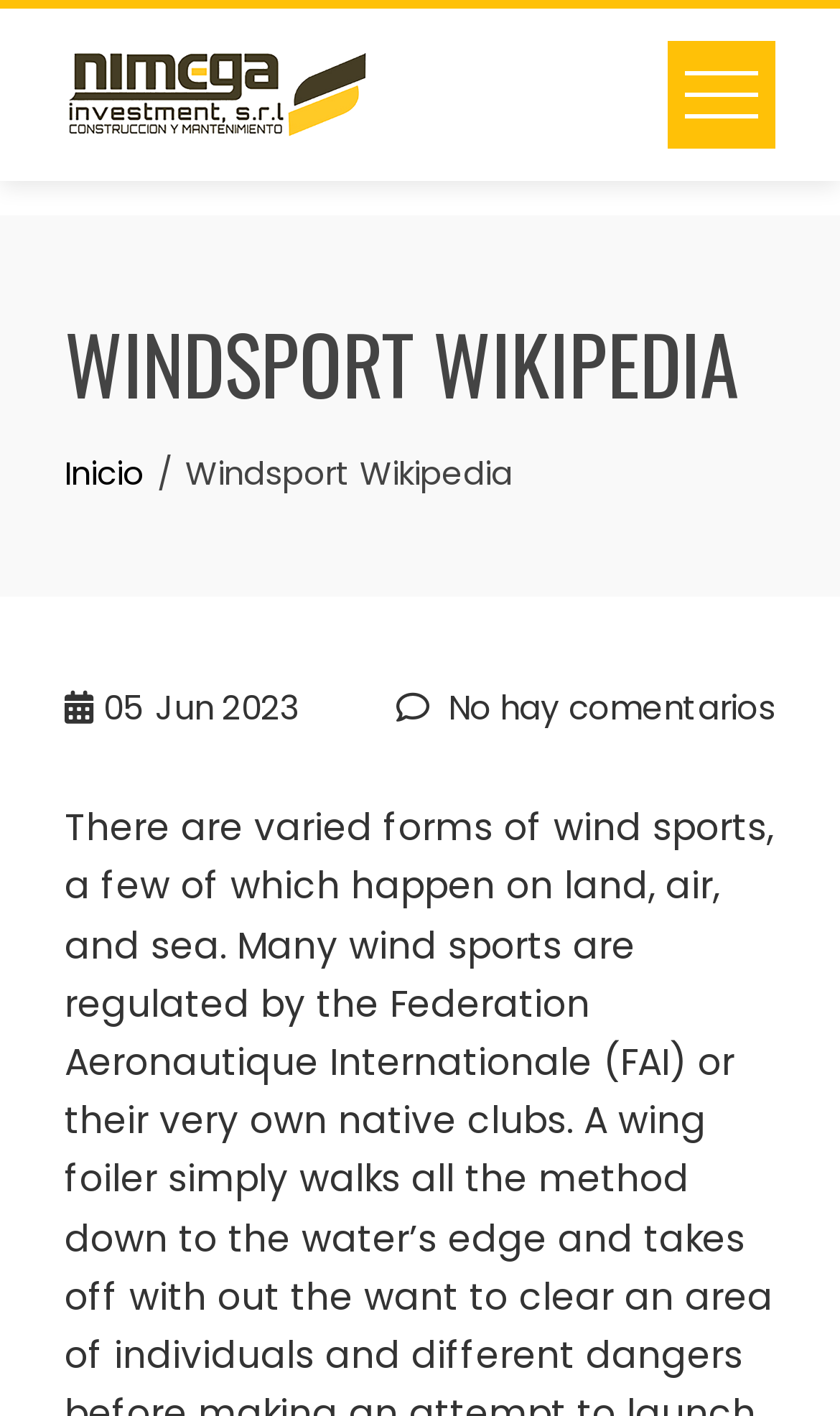What is the date of the latest article?
Based on the visual content, answer with a single word or a brief phrase.

05 Jun 2023